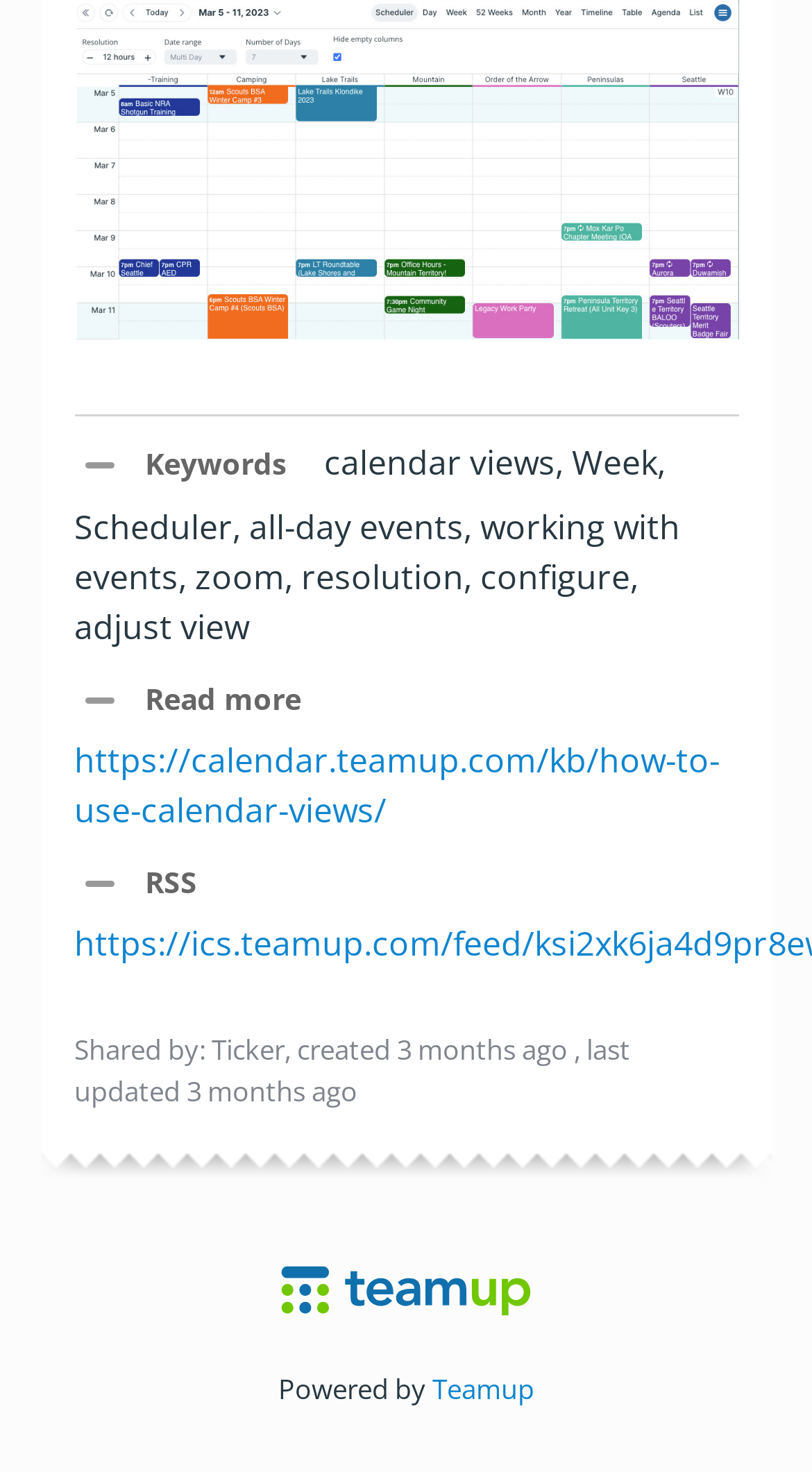Bounding box coordinates are specified in the format (top-left x, top-left y, bottom-right x, bottom-right y). All values are floating point numbers bounded between 0 and 1. Please provide the bounding box coordinate of the region this sentence describes: parent_node: Powered by Teamup

[0.346, 0.874, 0.654, 0.9]